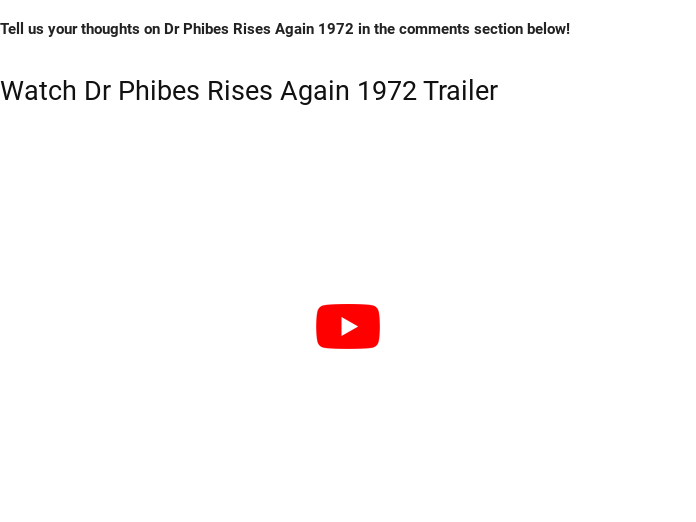Respond to the question below with a single word or phrase: What is the film a sequel to?

The tale of Dr. Phibes